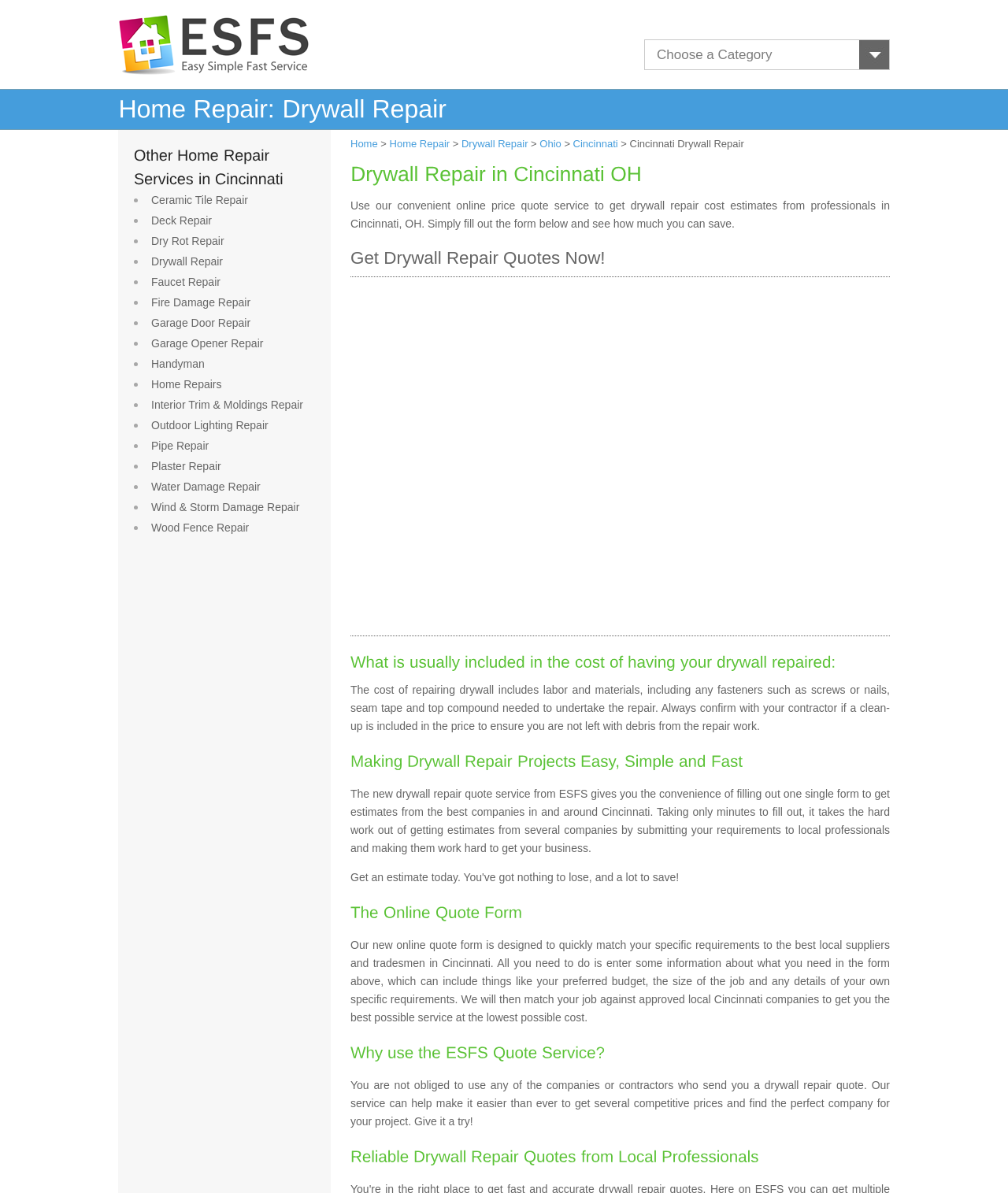Answer this question using a single word or a brief phrase:
What is the location of the drywall repair service?

Cincinnati, OH